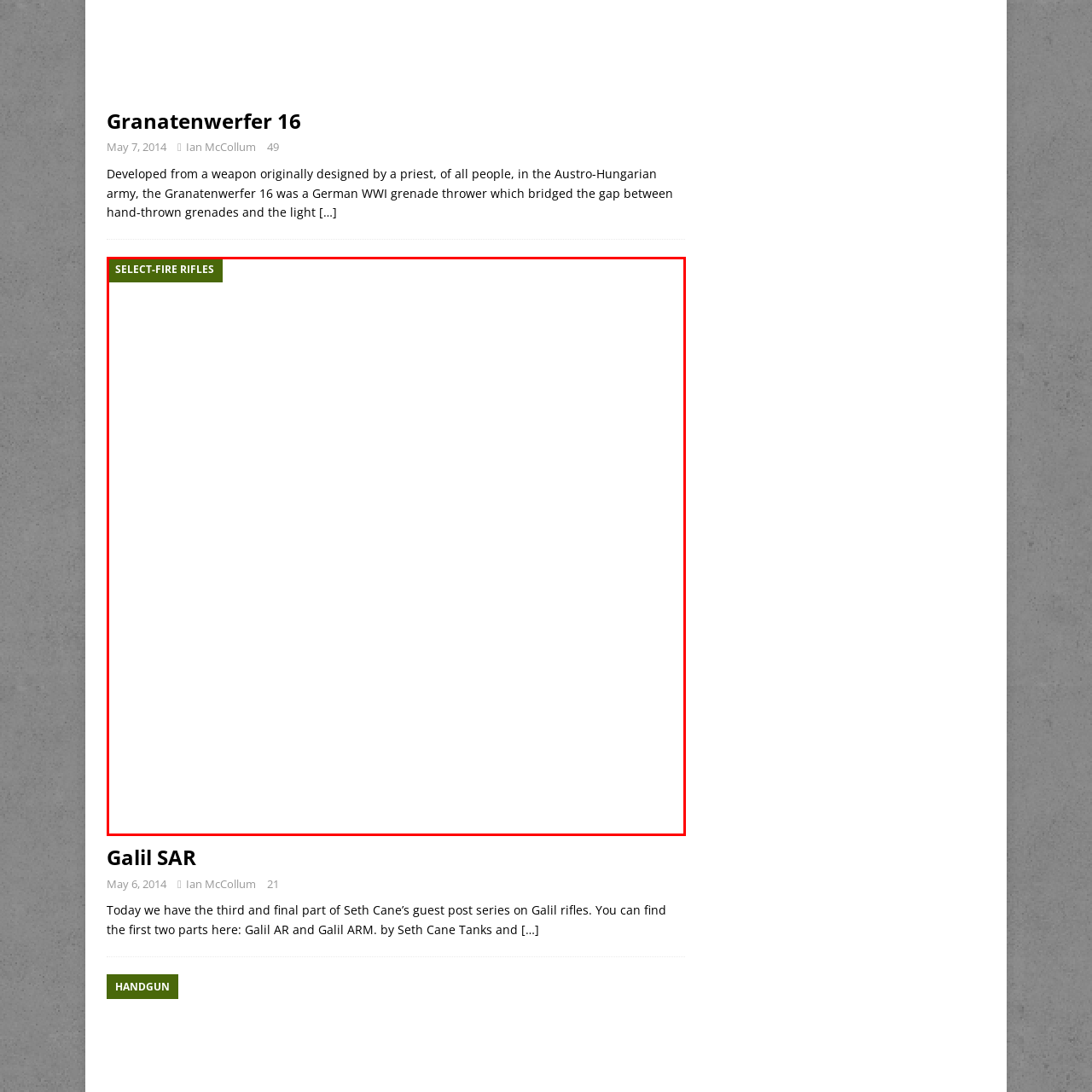Pay attention to the image encased in the red boundary and reply to the question using a single word or phrase:
What is the context of the image?

Military engagements